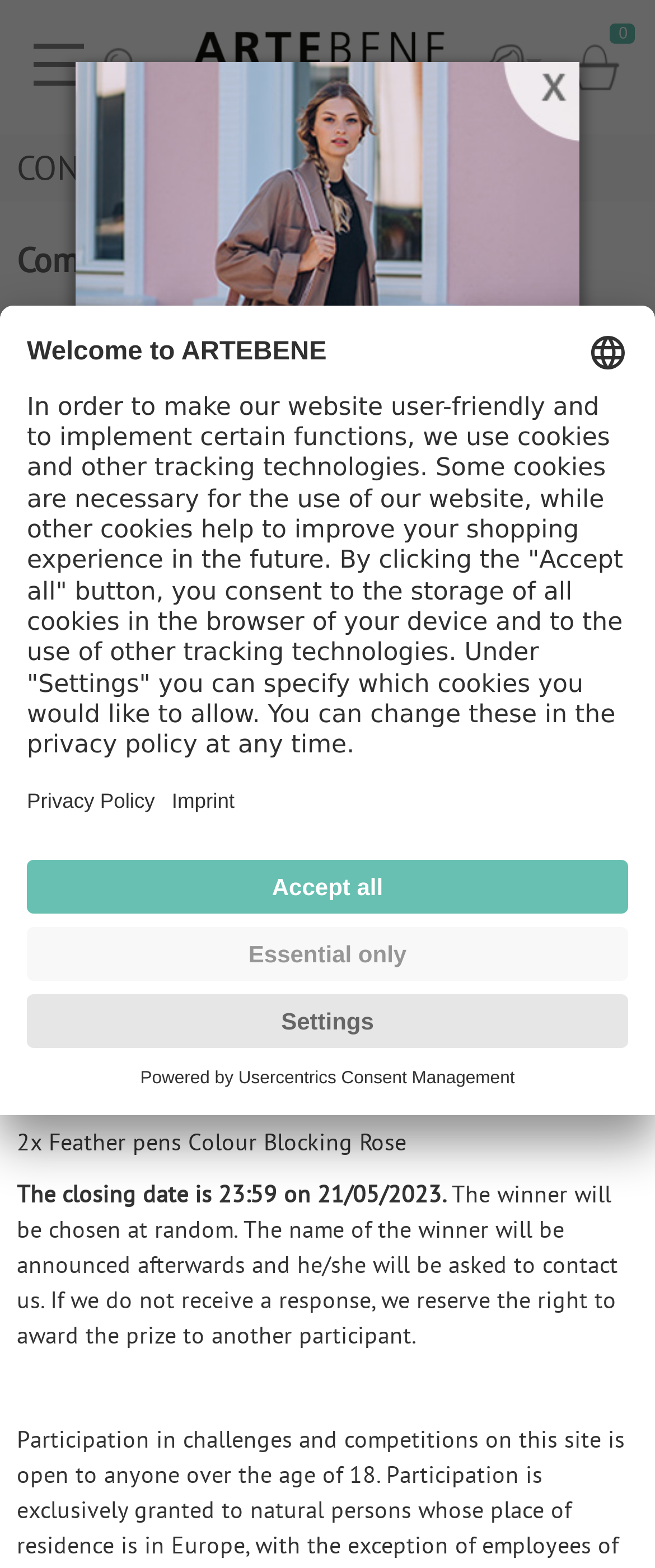Given the description "parent_node: Name: name="newsletter_name"", provide the bounding box coordinates of the corresponding UI element.

[0.115, 0.04, 0.885, 0.072]